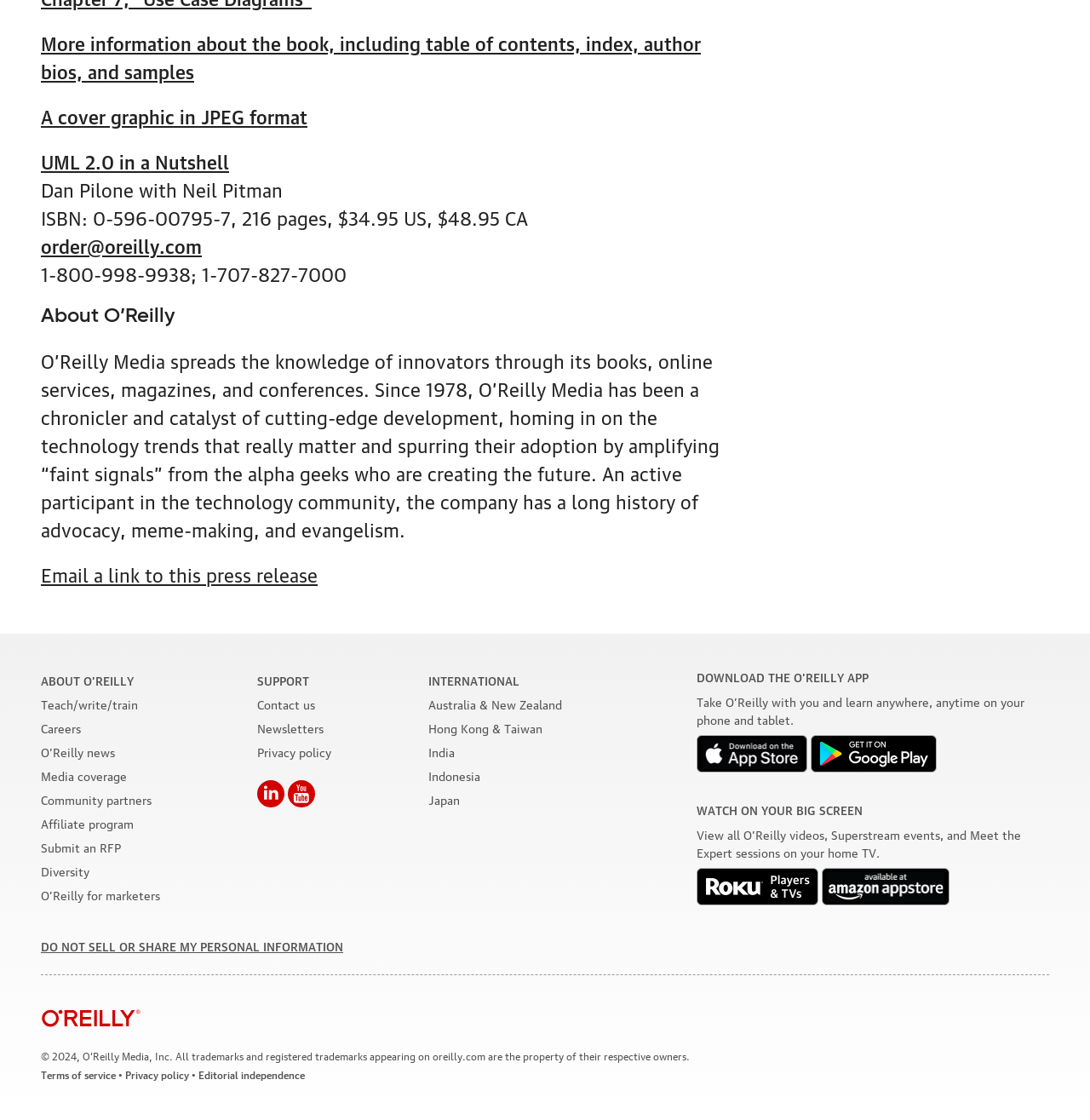Identify the bounding box coordinates of the region that needs to be clicked to carry out this instruction: "Order the book". Provide these coordinates as four float numbers ranging from 0 to 1, i.e., [left, top, right, bottom].

[0.038, 0.207, 0.185, 0.23]